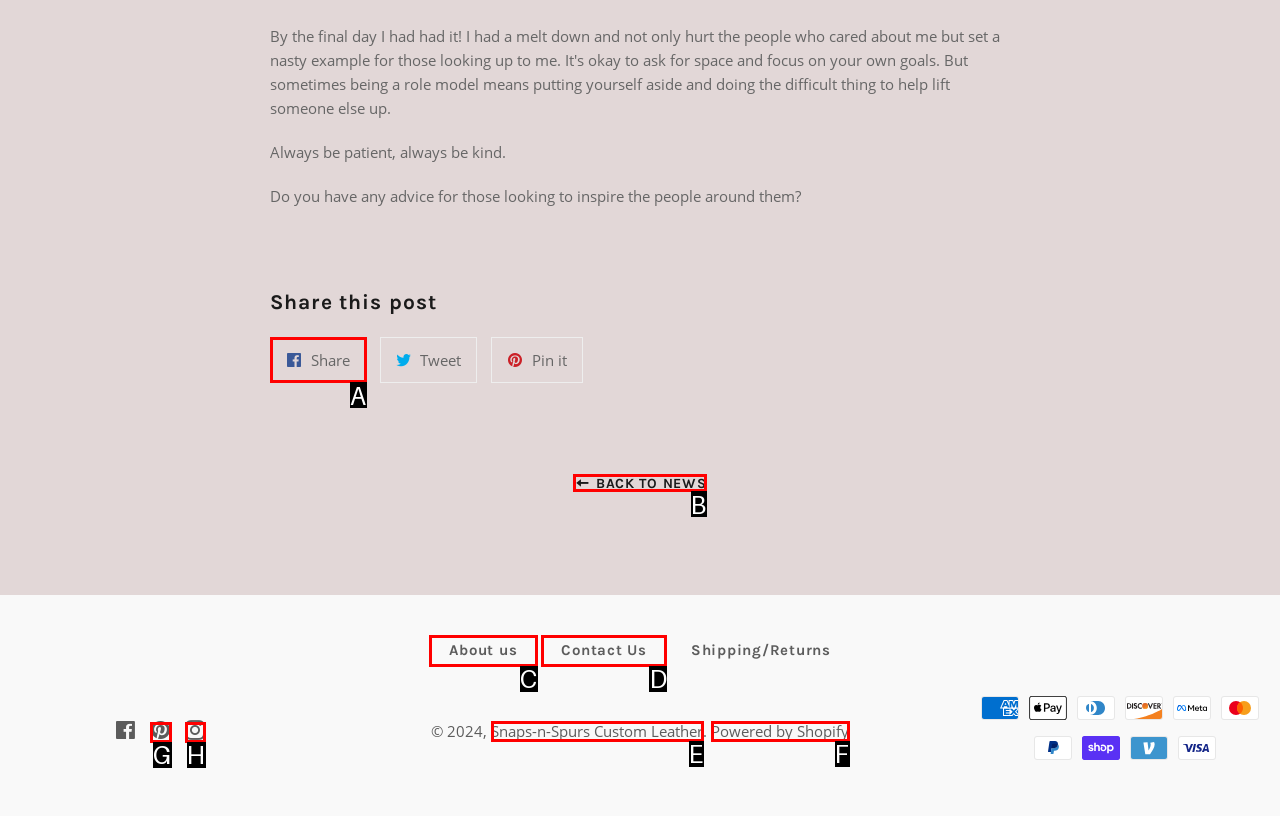To achieve the task: Share on Facebook, which HTML element do you need to click?
Respond with the letter of the correct option from the given choices.

A